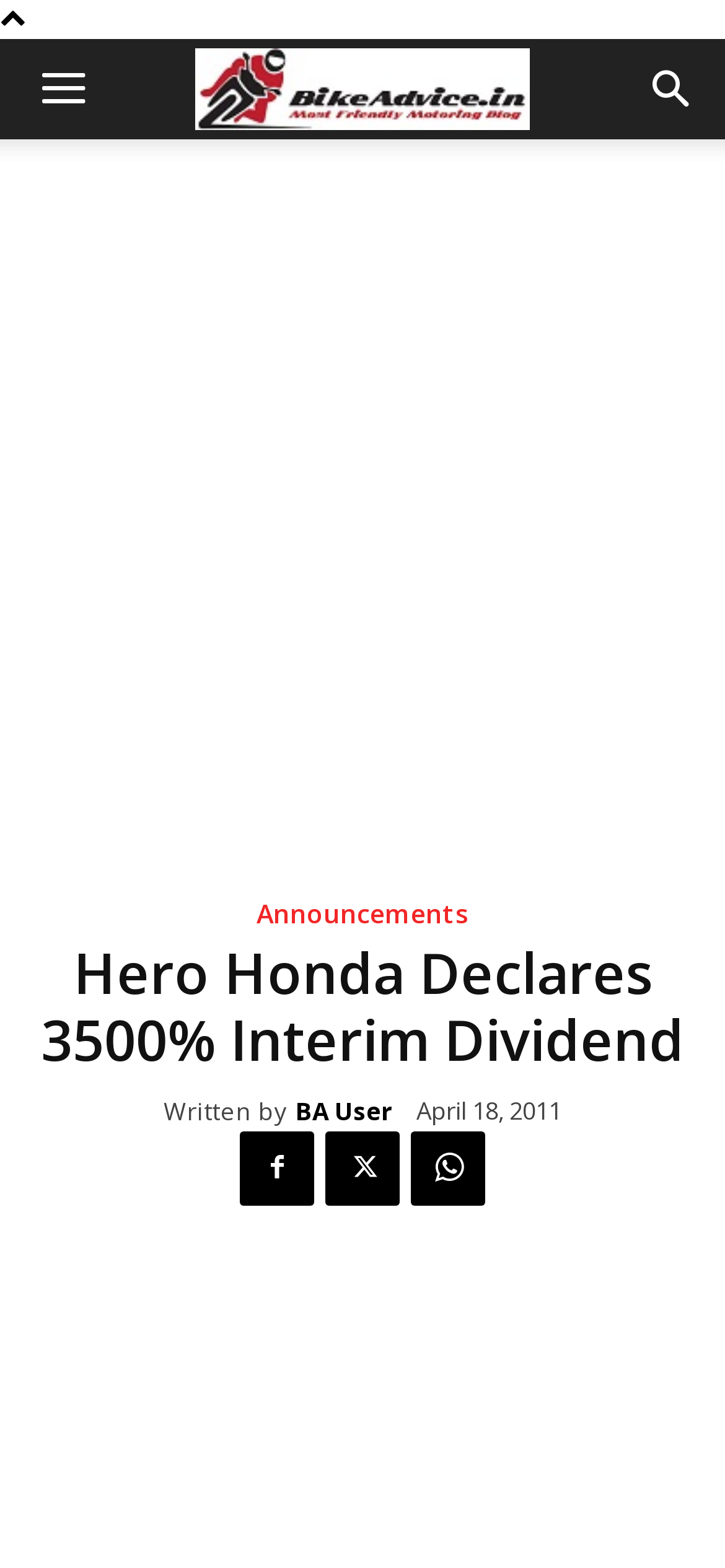Please specify the bounding box coordinates of the element that should be clicked to execute the given instruction: 'Click on the 'Back to #looking-for-team' button'. Ensure the coordinates are four float numbers between 0 and 1, expressed as [left, top, right, bottom].

None